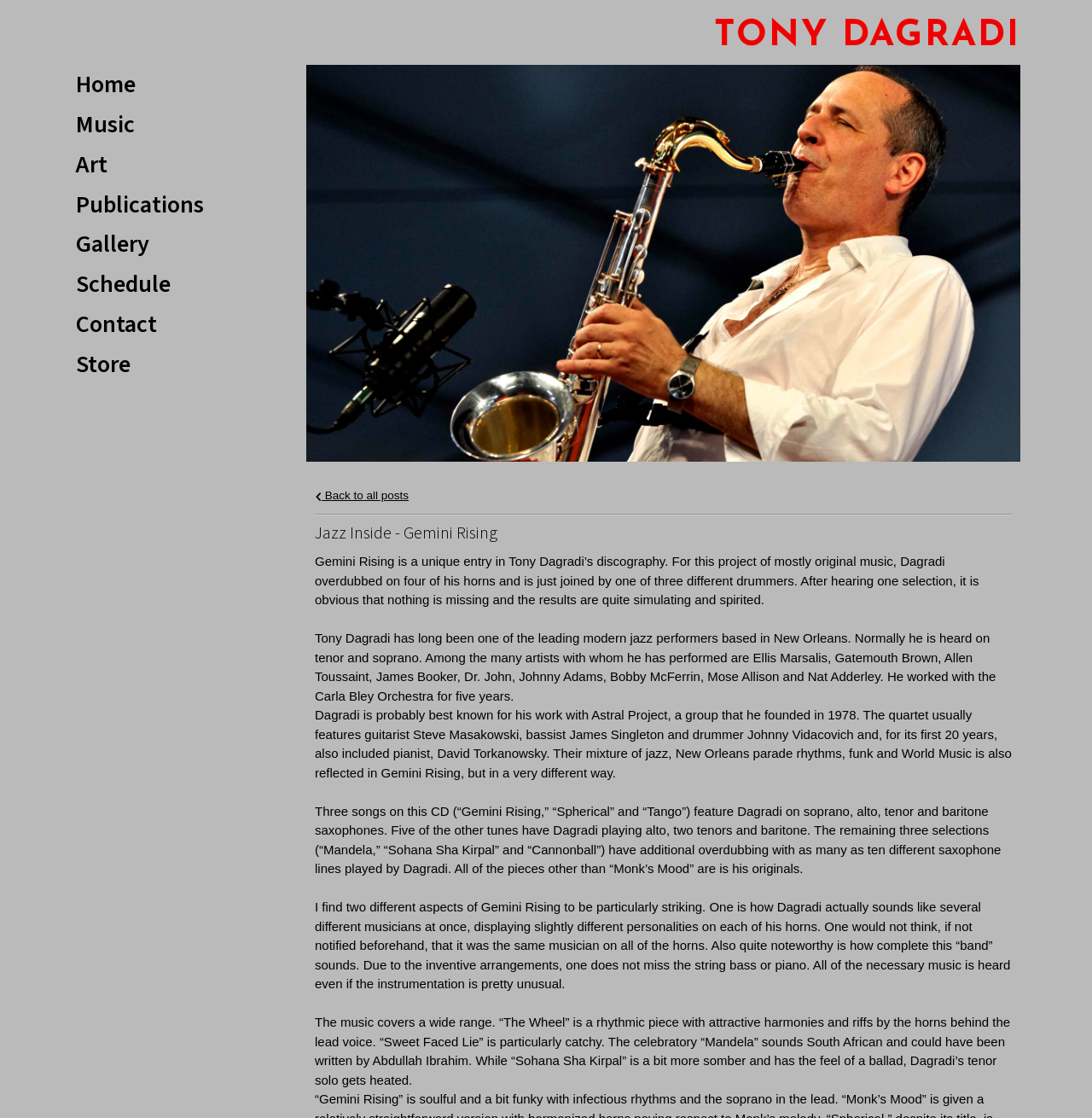Determine the bounding box coordinates of the region that needs to be clicked to achieve the task: "Click on the 'Music' link".

[0.07, 0.094, 0.261, 0.13]